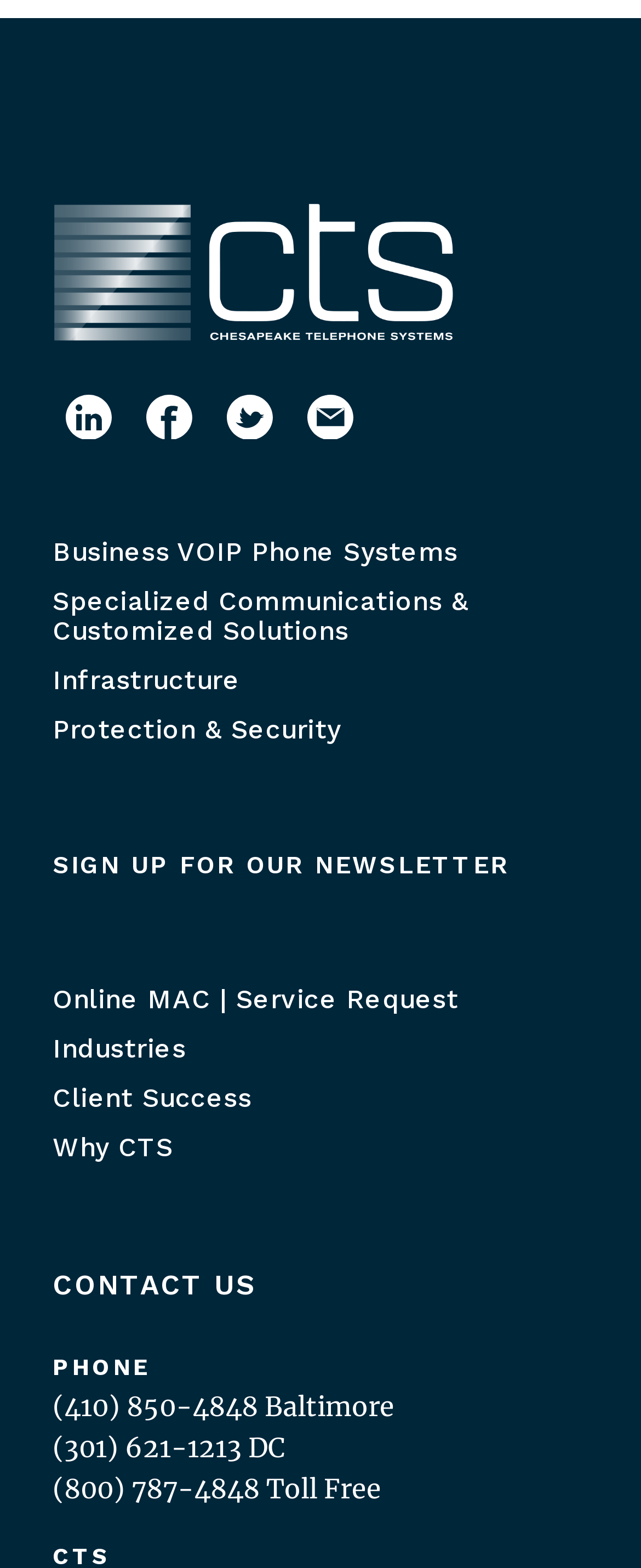Please locate the bounding box coordinates of the element that should be clicked to achieve the given instruction: "Click the link to learn about Business VOIP Phone Systems".

[0.082, 0.342, 0.714, 0.362]